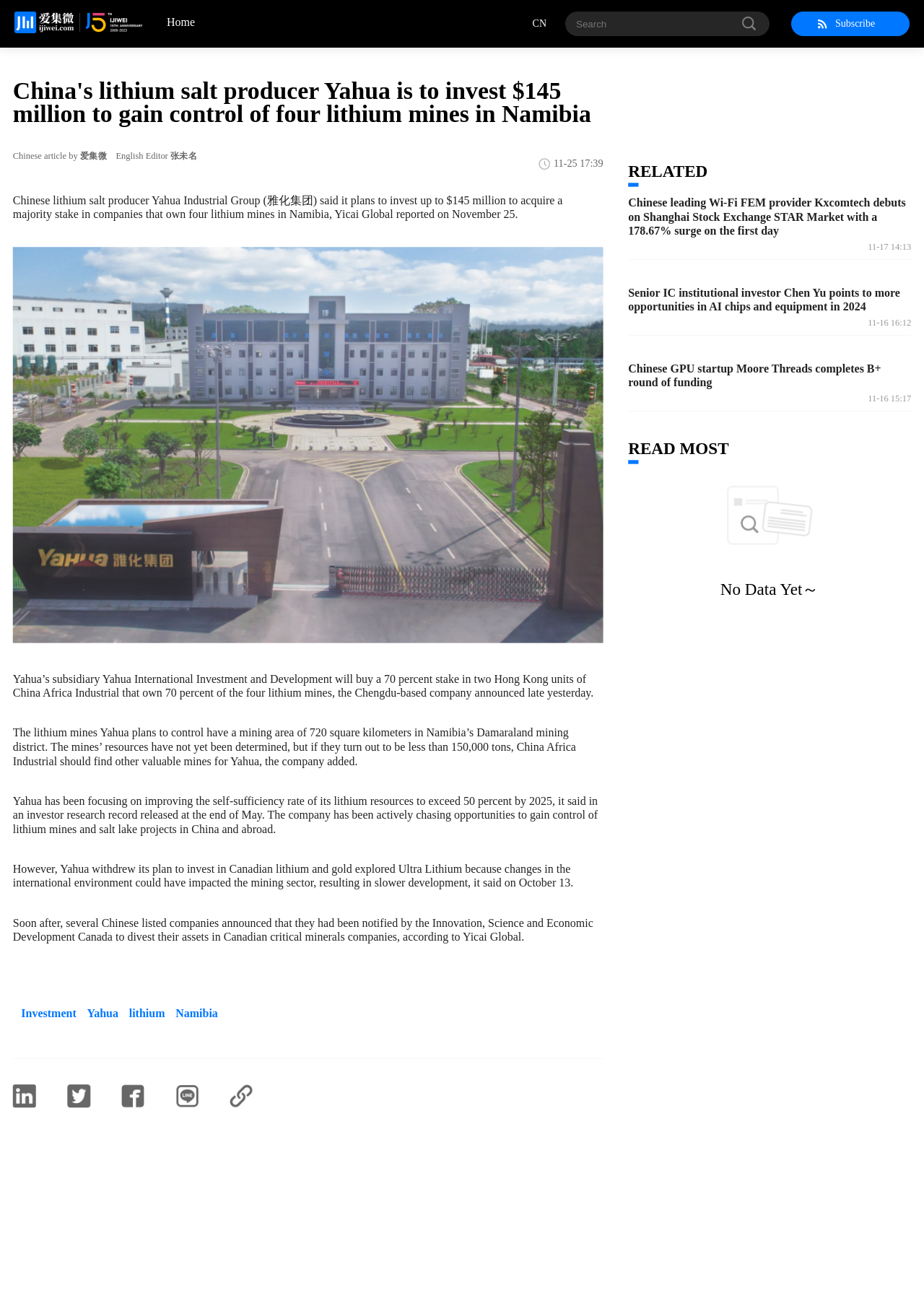Provide the bounding box coordinates, formatted as (top-left x, top-left y, bottom-right x, bottom-right y), with all values being floating point numbers between 0 and 1. Identify the bounding box of the UI element that matches the description: placeholder="Search"

[0.612, 0.009, 0.833, 0.028]